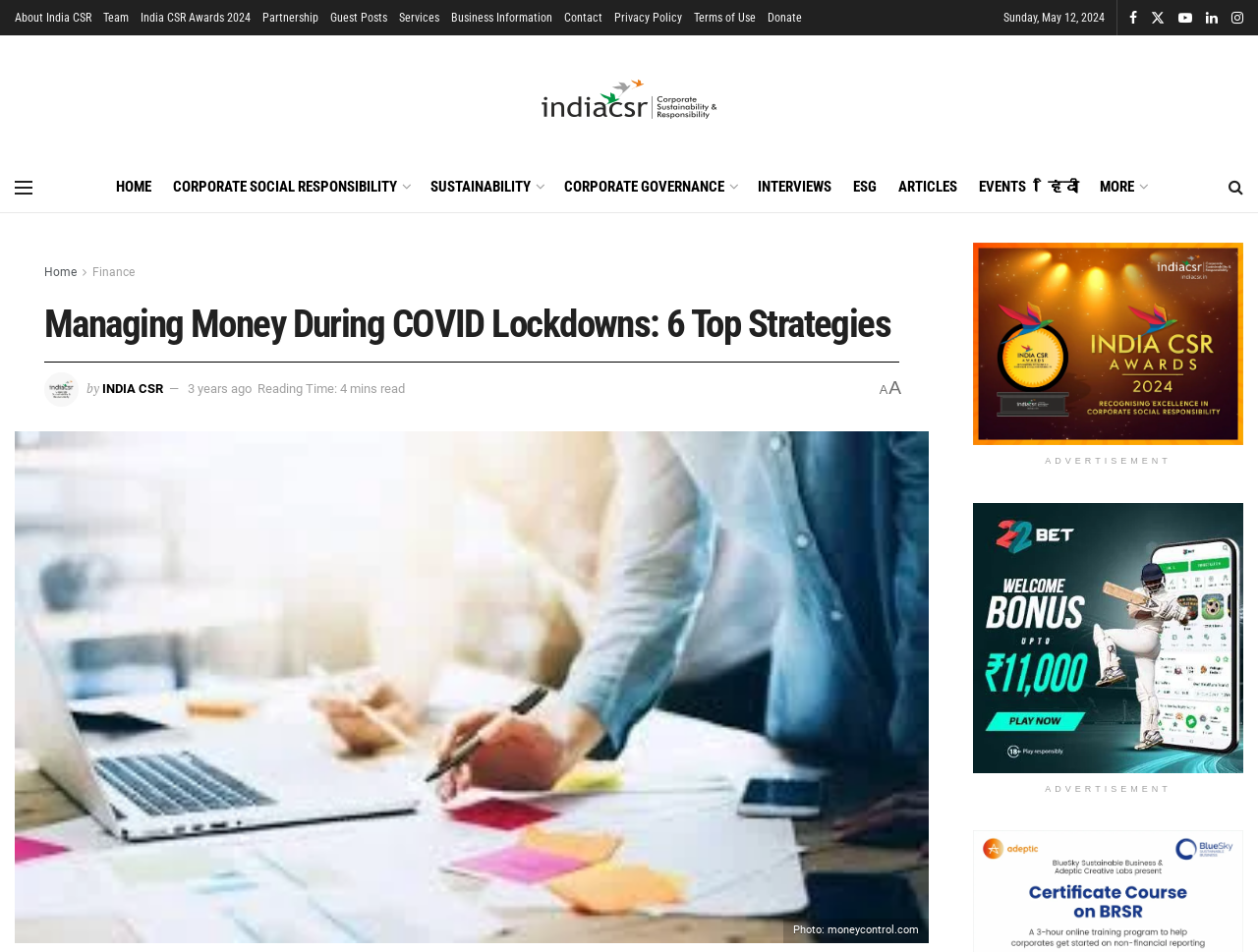What is the name of the website?
Kindly give a detailed and elaborate answer to the question.

I found the name of the website by looking at the top-left corner of the webpage, where it says 'India CSR' in a link element.